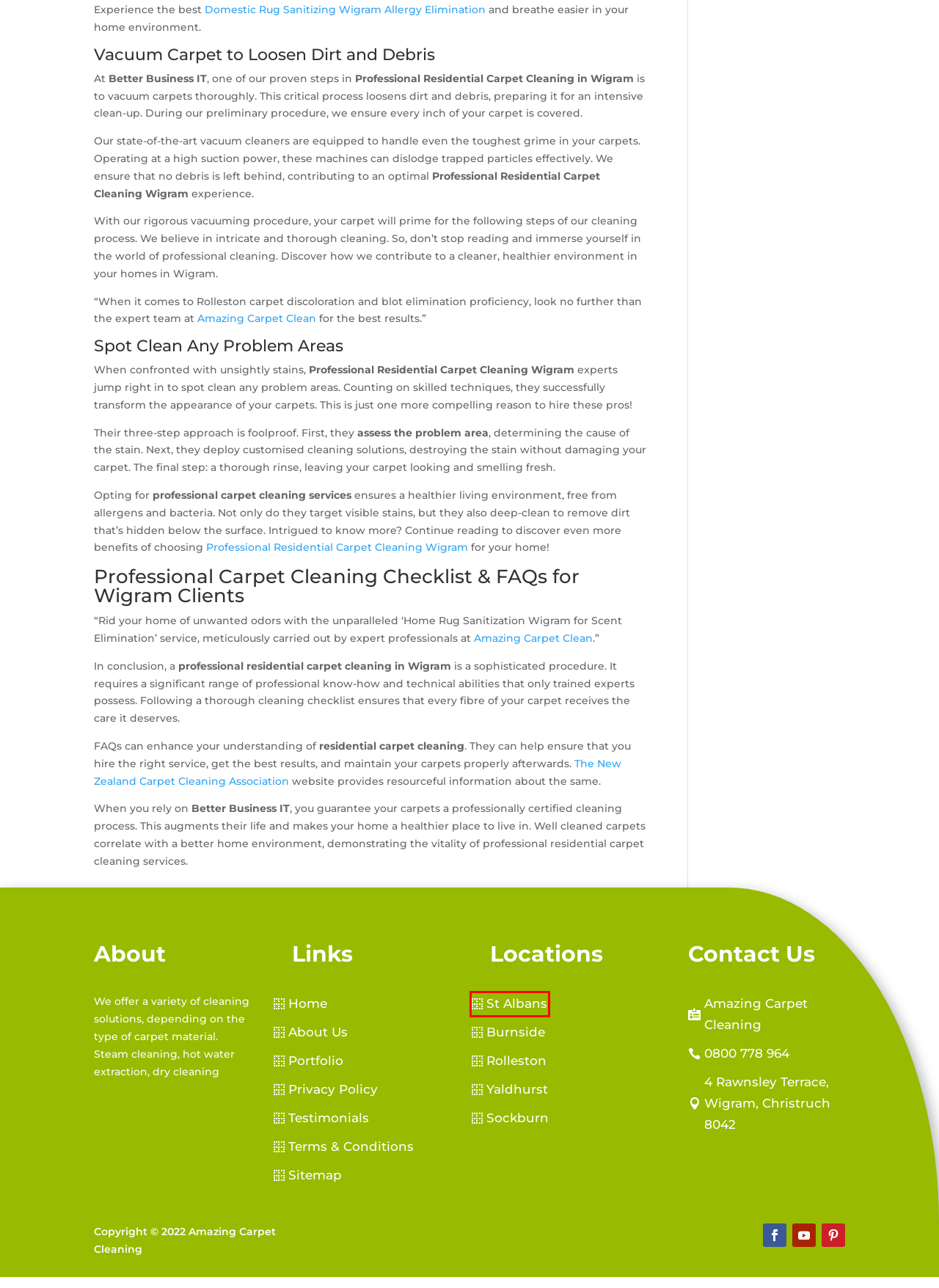Given a screenshot of a webpage with a red bounding box, please pick the webpage description that best fits the new webpage after clicking the element inside the bounding box. Here are the candidates:
A. St. Albans Commercial and Residential Carpet Cleaning Services
B. Blog - Amazing Carpet Clean
C. carpetclean.co.nz - Crazy Domains
D. Commercial and Residential Carpet Cleaning in Yaldhurst
E. Sockburn Commercial and Residential Carpet Cleaning Services
F. The domain name example.co.nz is for sale | Dan.com
G. Commercial & Residential Carpet Cleaning in Christchurch - Amazing Carpet Cleaning
H. Sitemap - Amazing Carpet Clean

A